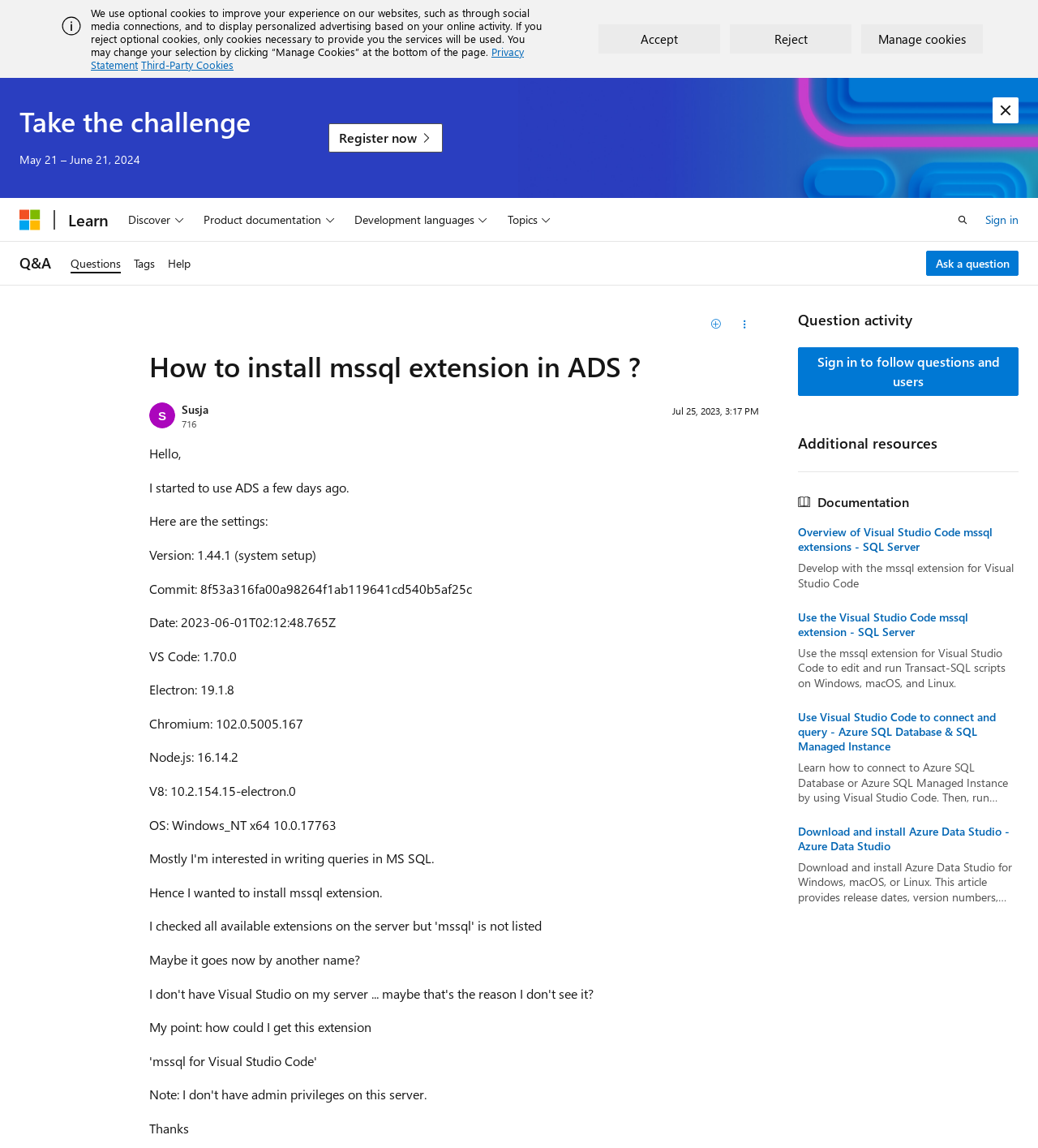Specify the bounding box coordinates of the area to click in order to execute this command: 'Open the 'Discover' button'. The coordinates should consist of four float numbers ranging from 0 to 1, and should be formatted as [left, top, right, bottom].

[0.117, 0.172, 0.183, 0.21]